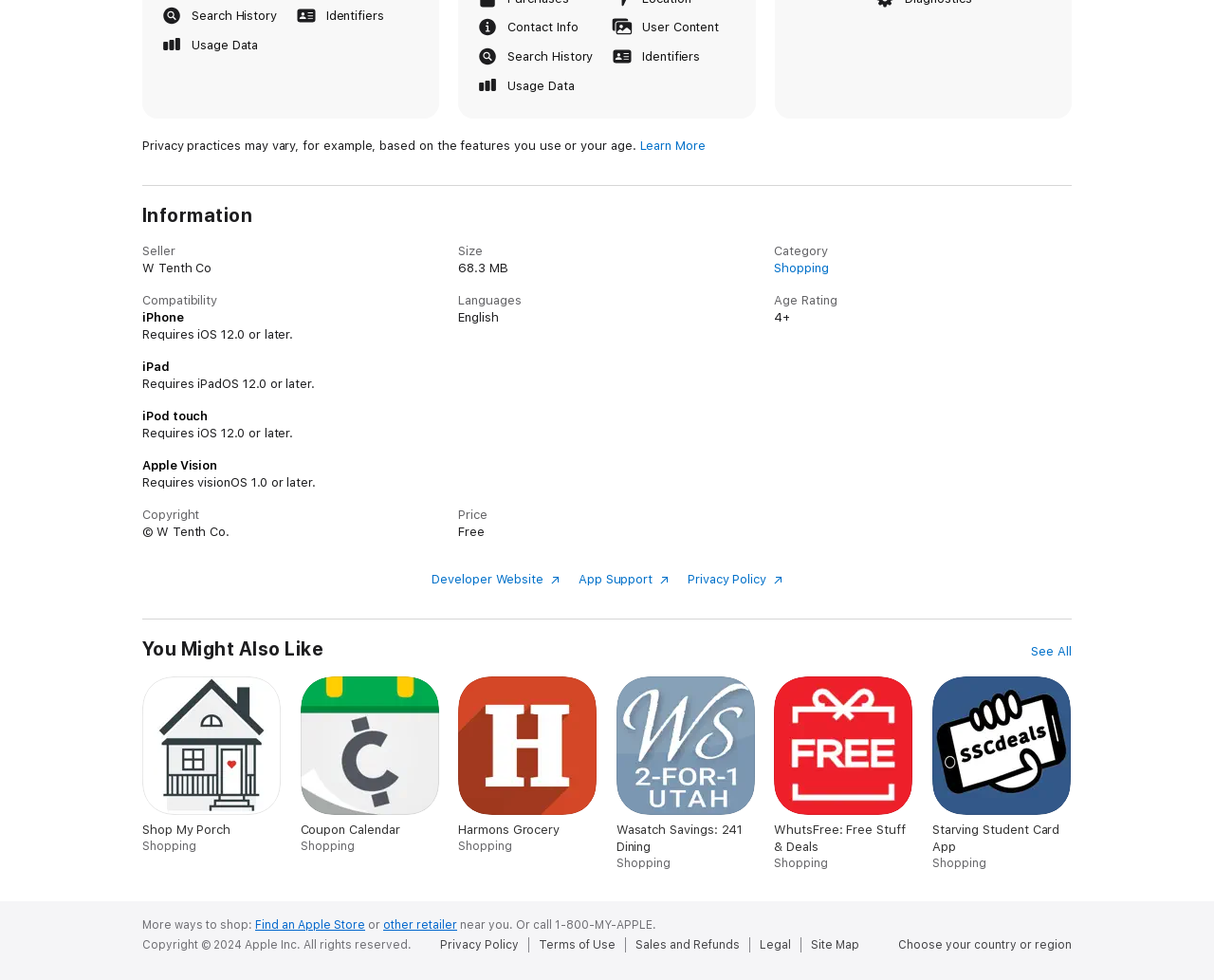Please analyze the image and provide a thorough answer to the question:
What is the age rating of this app?

I found this information by looking at the description list term 'Age Rating' and its corresponding detail '4+'.